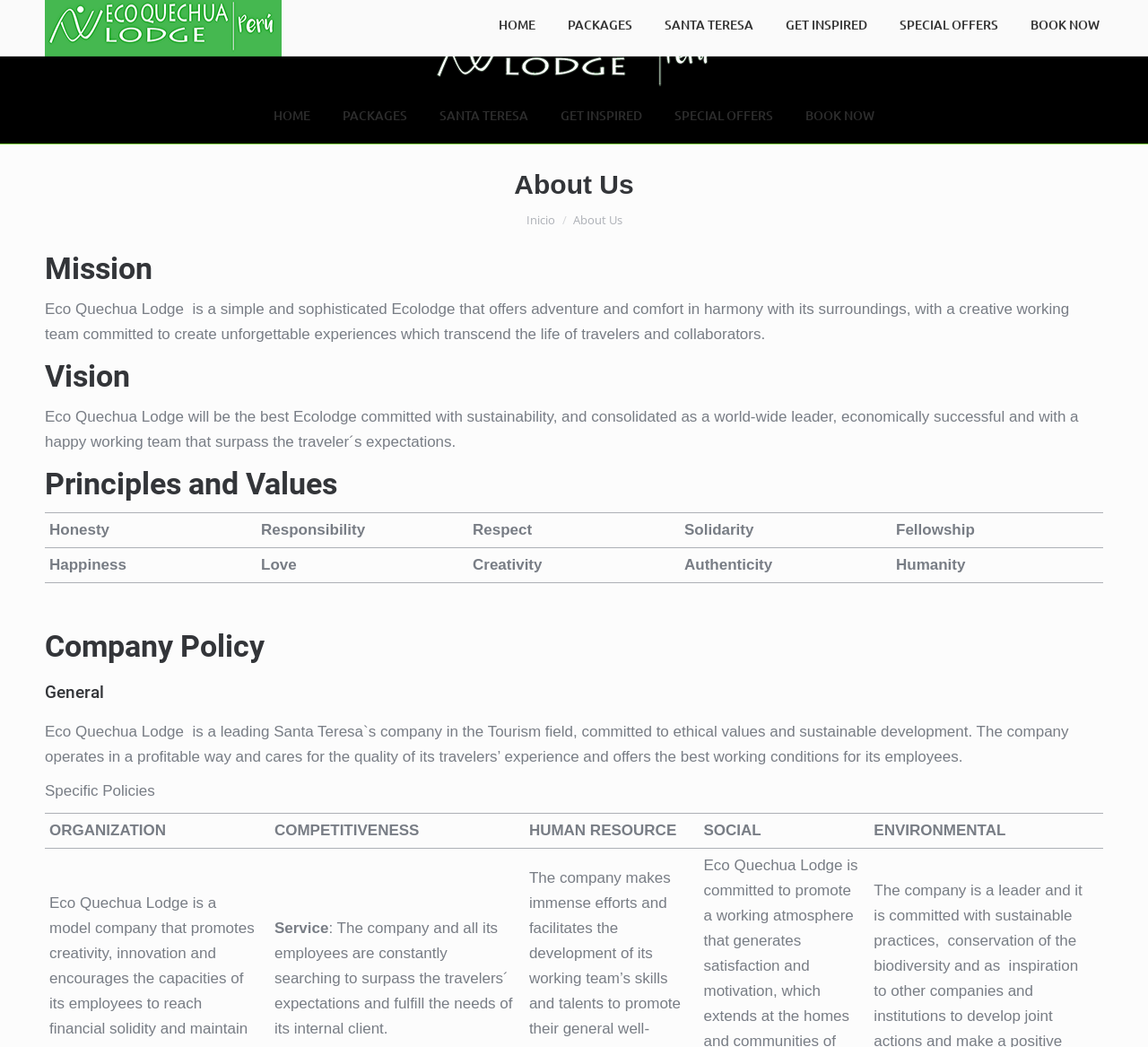Specify the bounding box coordinates of the element's area that should be clicked to execute the given instruction: "Click GET INSPIRED". The coordinates should be four float numbers between 0 and 1, i.e., [left, top, right, bottom].

[0.485, 0.099, 0.562, 0.122]